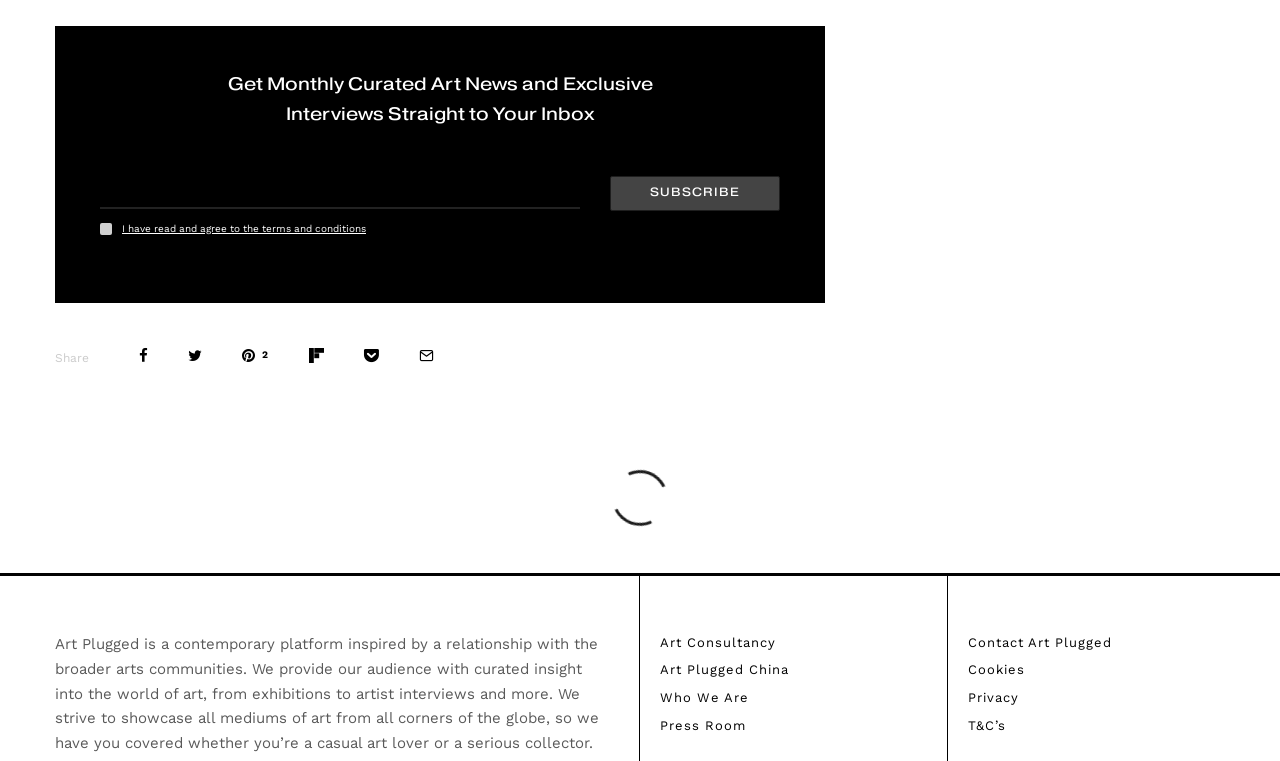What is the purpose of the links at the bottom of the page?
Please interpret the details in the image and answer the question thoroughly.

The links at the bottom of the page, such as 'Art Consultancy', 'Art Plugged China', 'Who We Are', etc., are used to navigate to other pages or sections of the Art Plugged website, providing more information about the platform and its services.